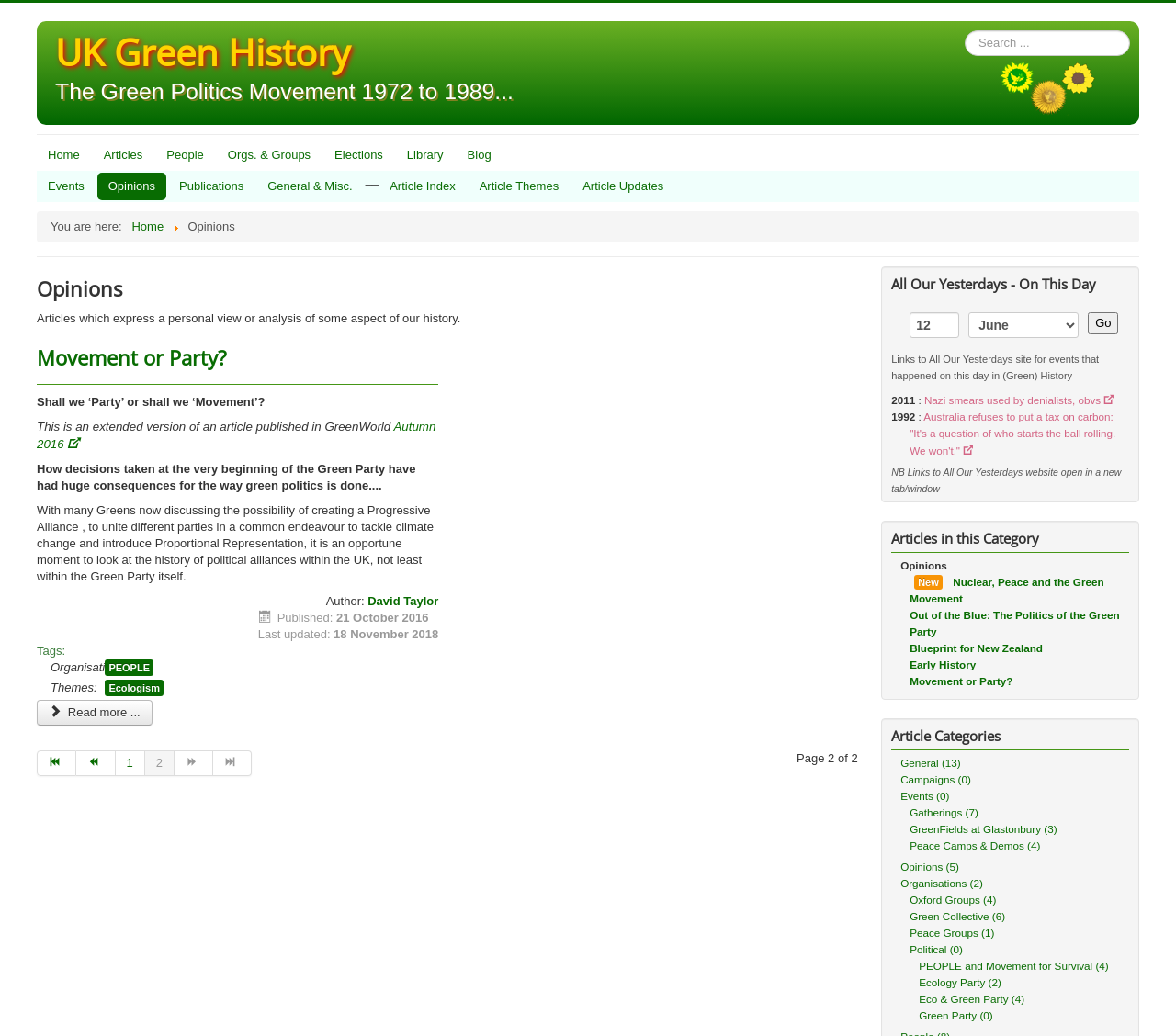Using floating point numbers between 0 and 1, provide the bounding box coordinates in the format (top-left x, top-left y, bottom-right x, bottom-right y). Locate the UI element described here: Read more ...

[0.031, 0.676, 0.129, 0.7]